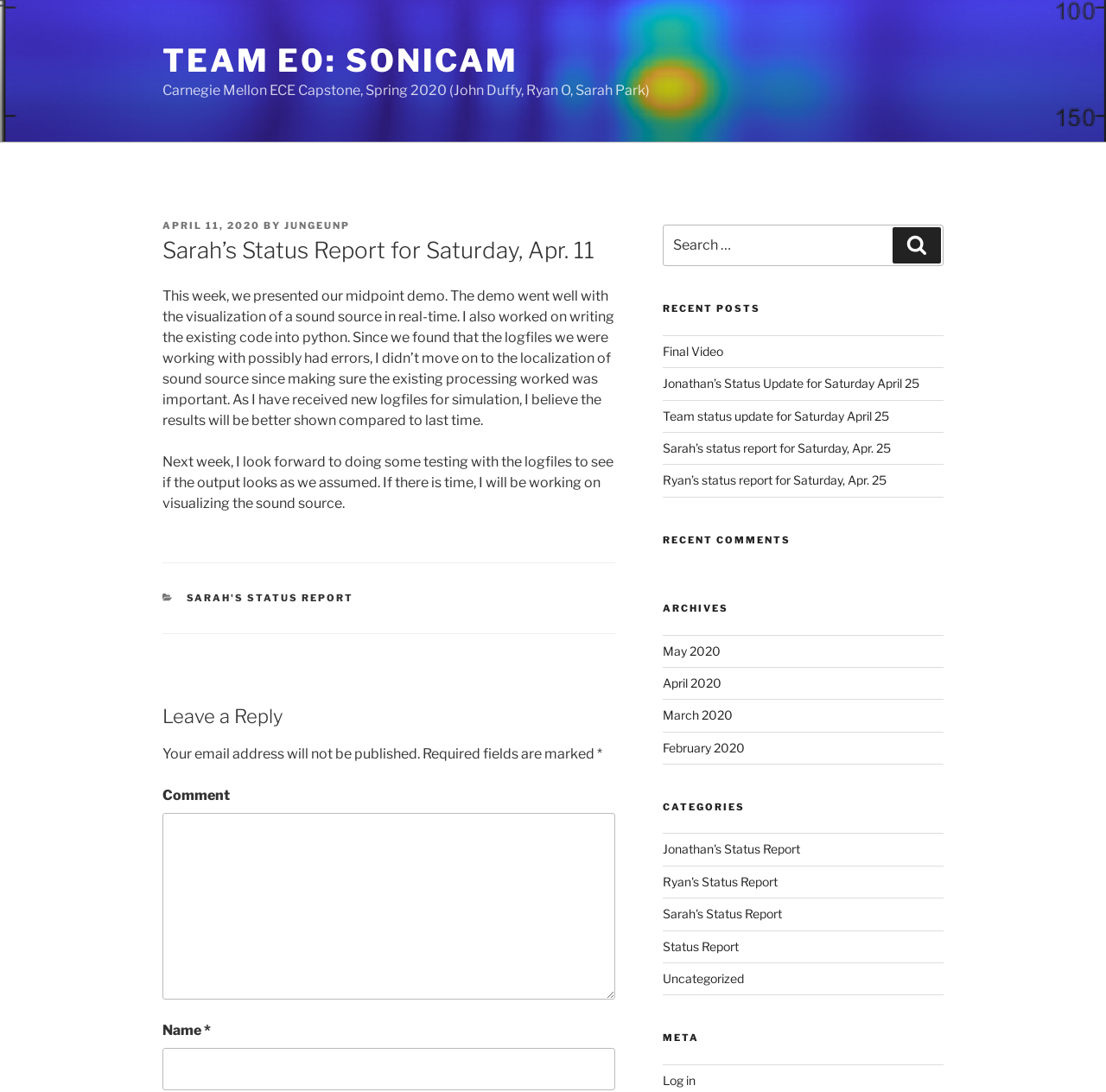Please answer the following question using a single word or phrase: How many search fields are there?

1